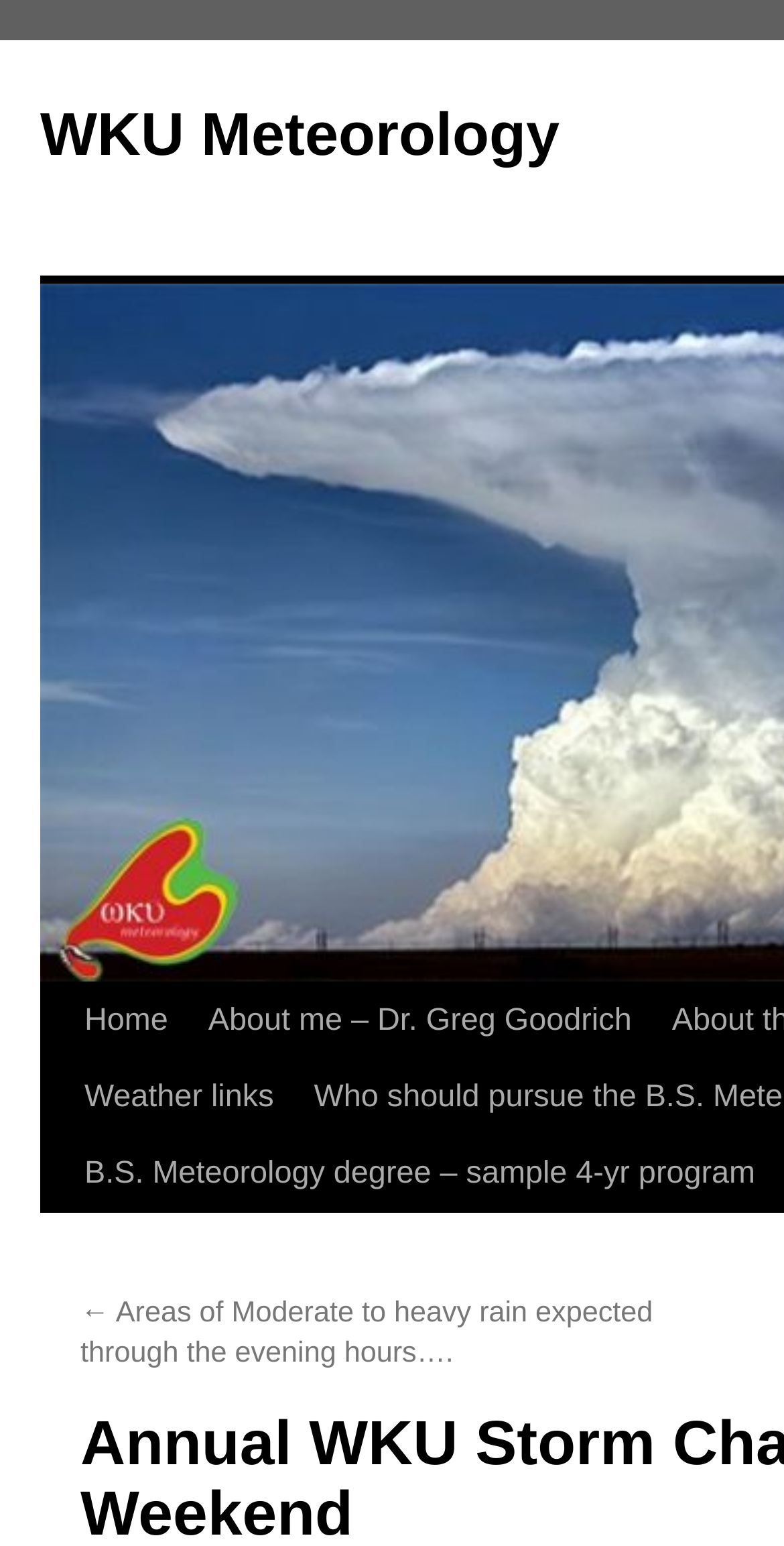Generate the text of the webpage's primary heading.

Annual WKU Storm Chase to Start This Weekend